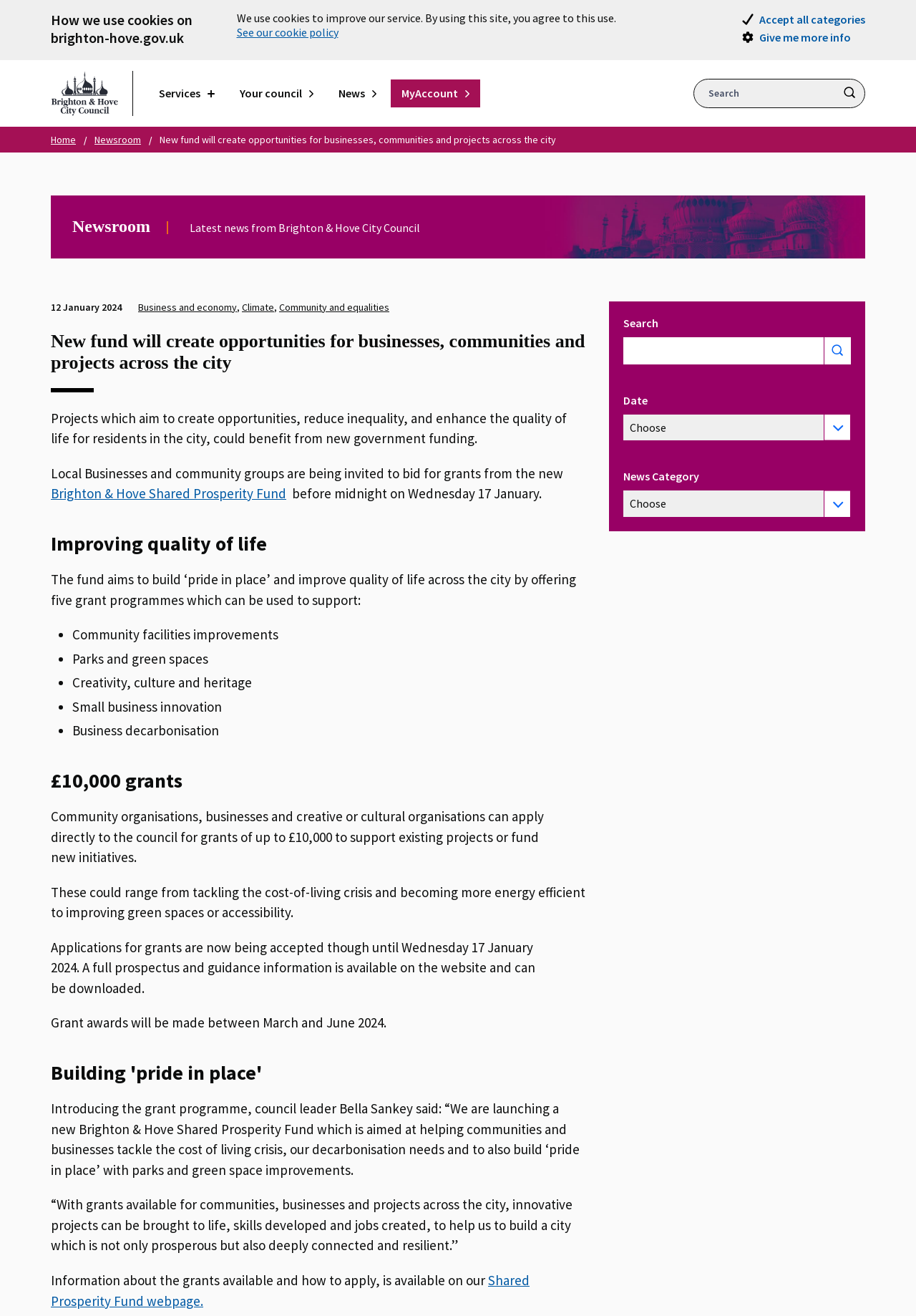Extract the bounding box coordinates for the UI element described as: "Skip to main content".

[0.0, 0.0, 0.023, 0.016]